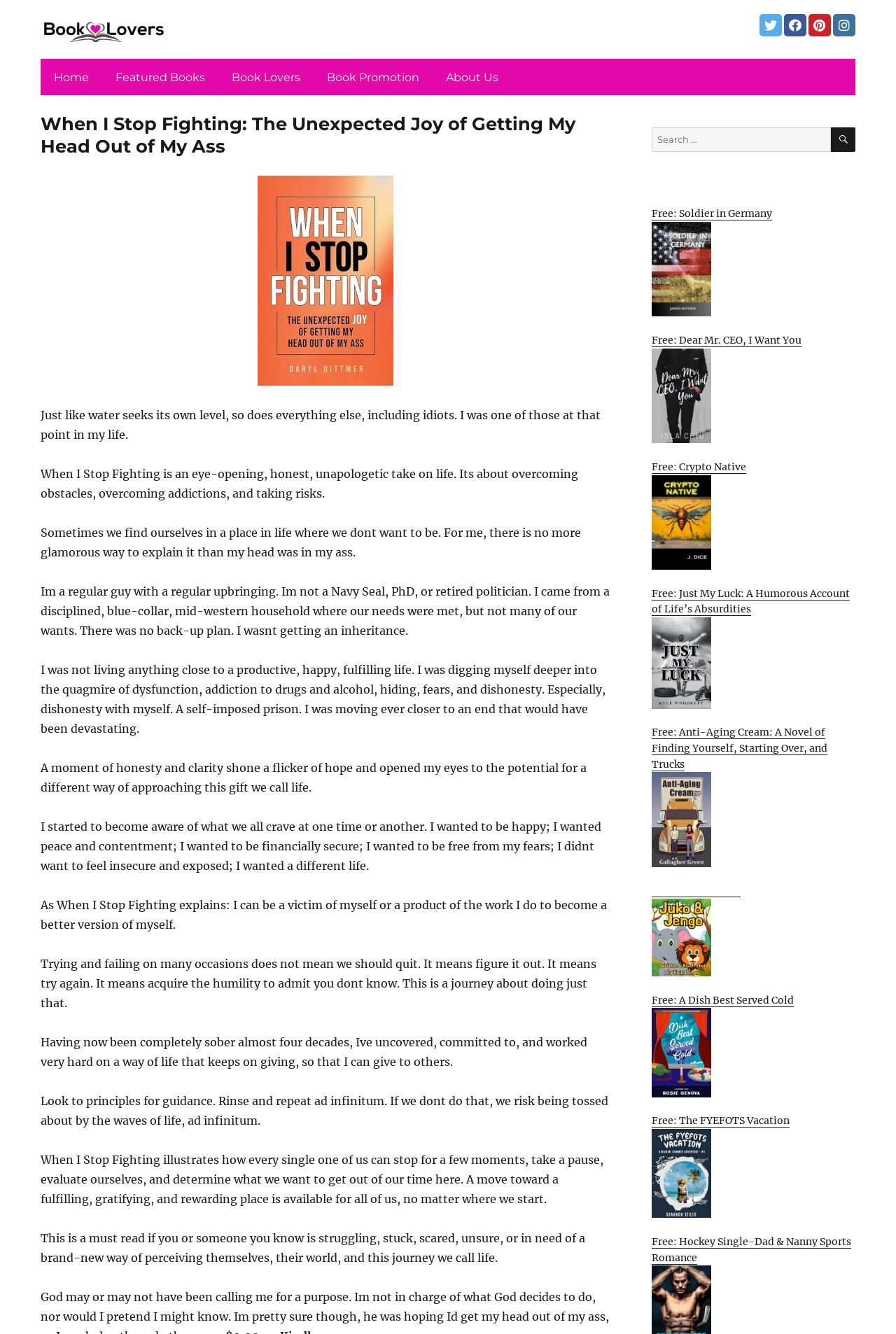What is the author's background?
Look at the image and provide a short answer using one word or a phrase.

Regular guy